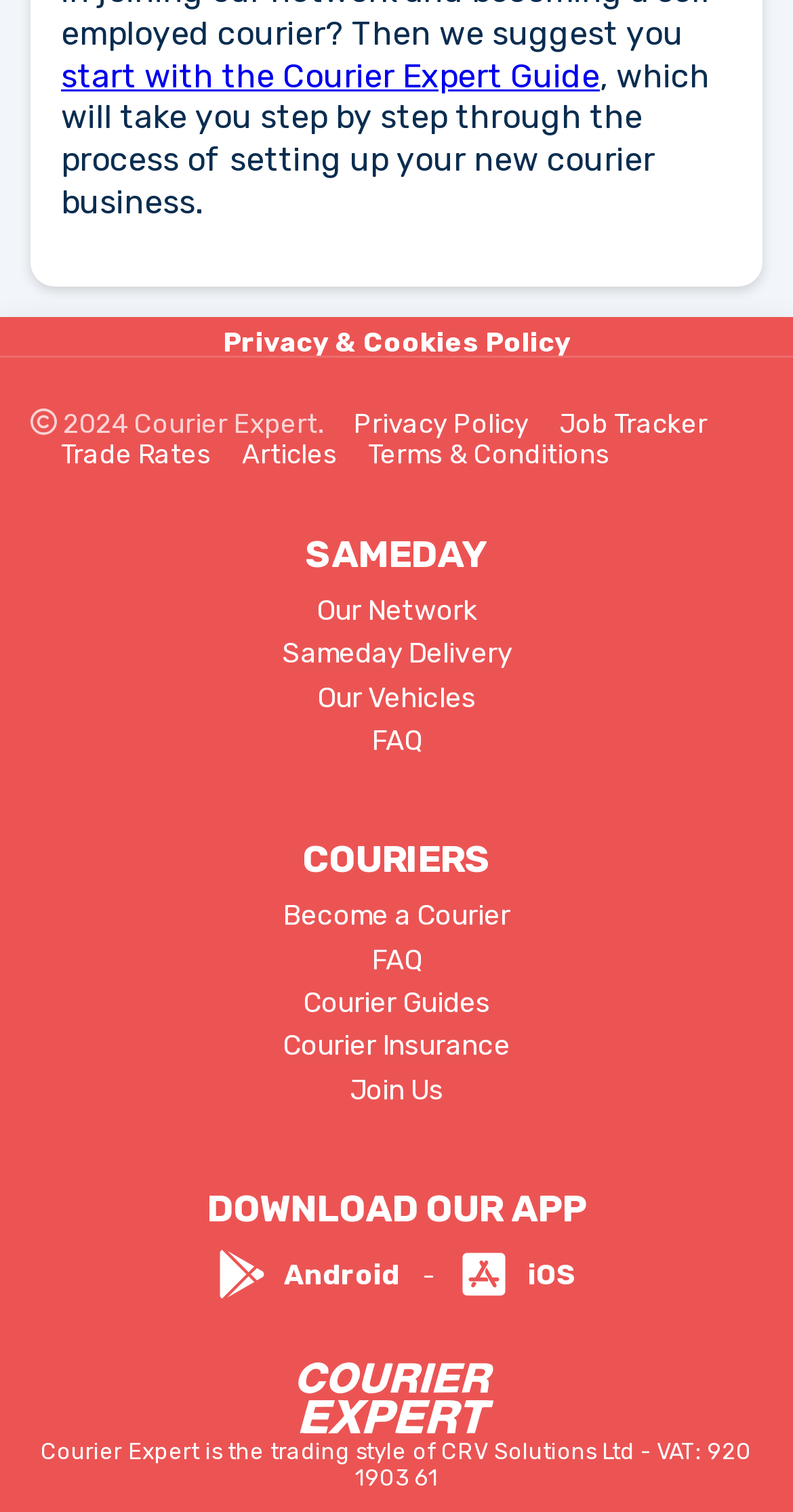Locate the bounding box coordinates of the element you need to click to accomplish the task described by this instruction: "Click the RAILSHINE logo".

None